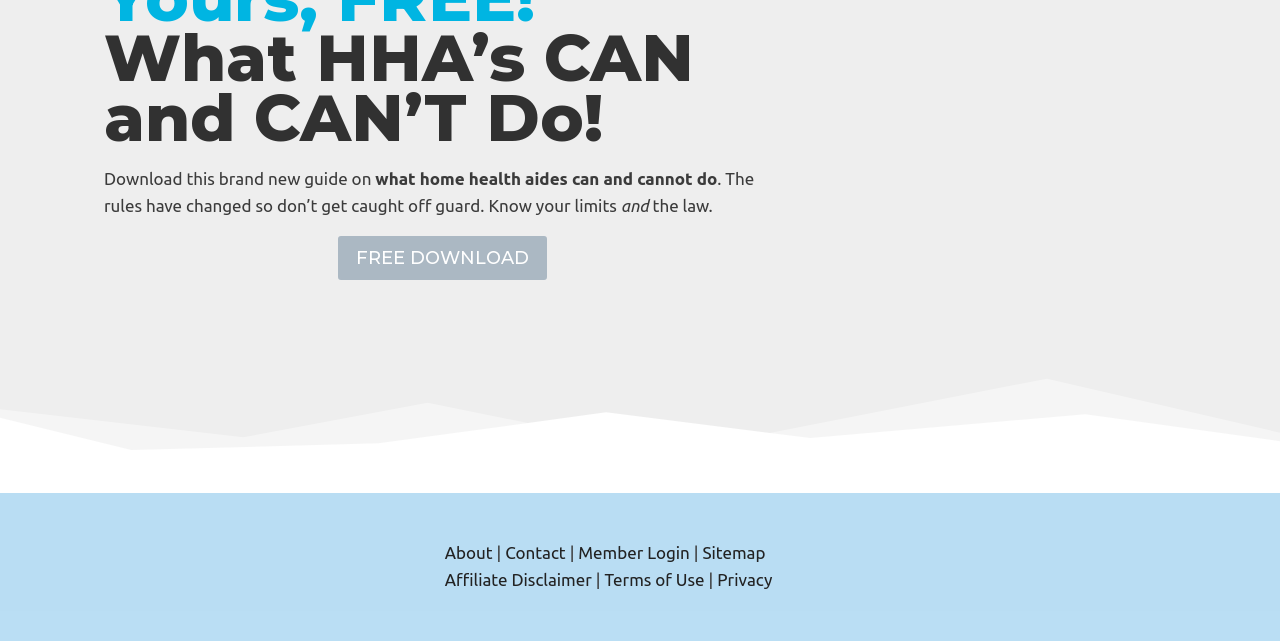Give a one-word or one-phrase response to the question: 
What is the purpose of the 'FREE DOWNLOAD' link?

To download a guide